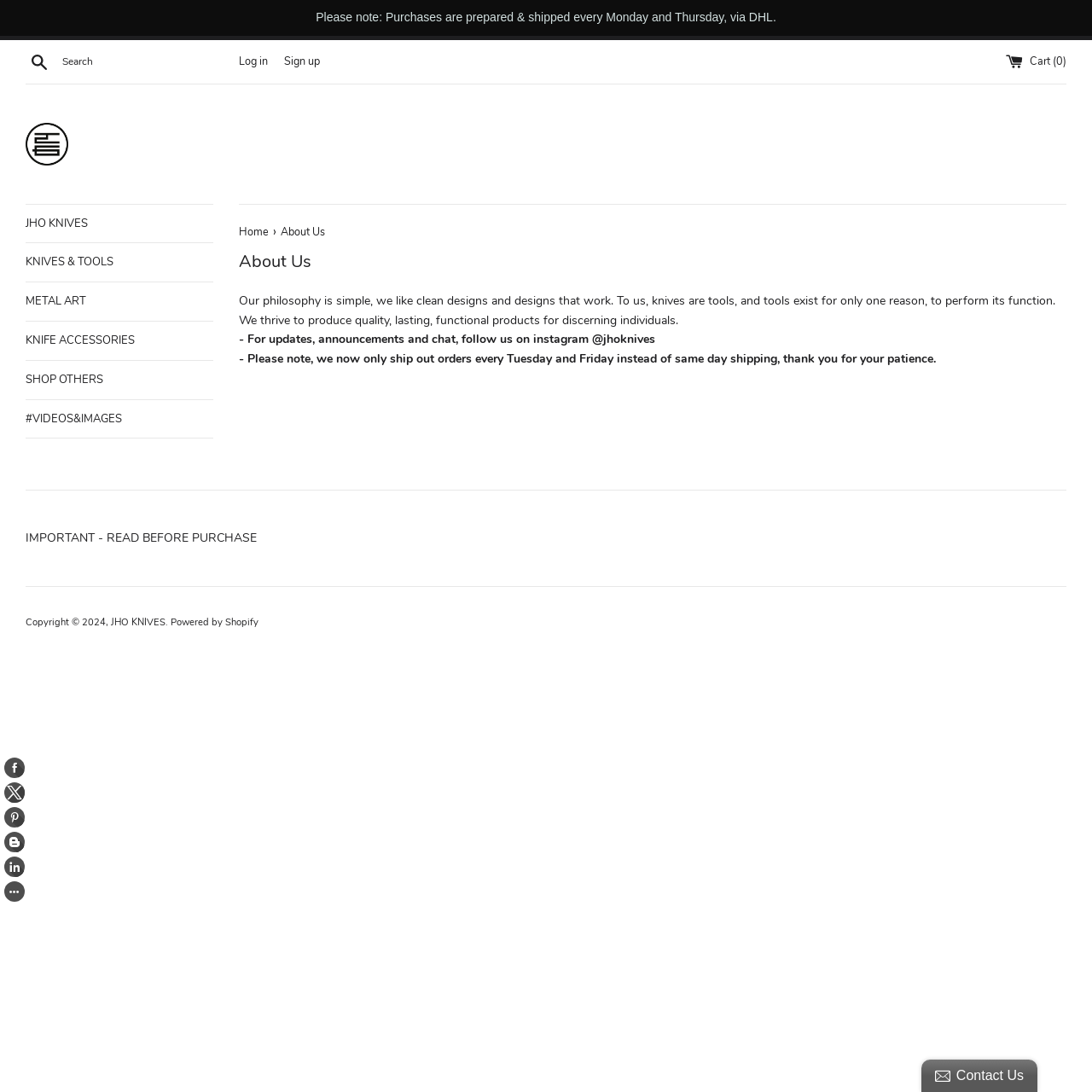Please provide the bounding box coordinates for the element that needs to be clicked to perform the instruction: "Click the 'ORDER DELIVERY' link". The coordinates must consist of four float numbers between 0 and 1, formatted as [left, top, right, bottom].

None